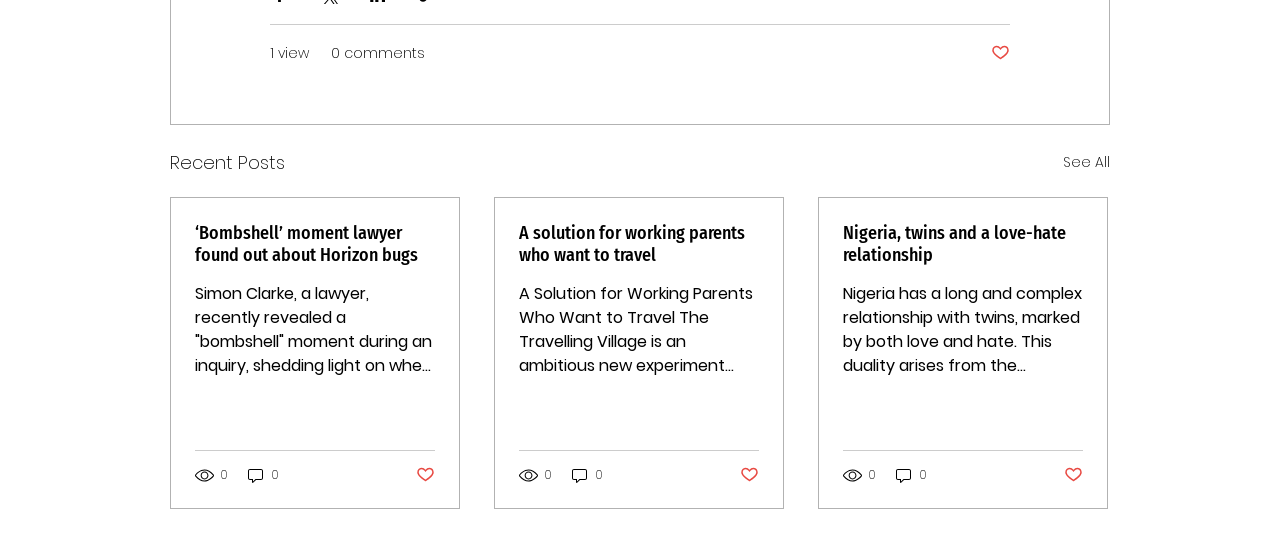Identify the bounding box coordinates for the region of the element that should be clicked to carry out the instruction: "View post details". The bounding box coordinates should be four float numbers between 0 and 1, i.e., [left, top, right, bottom].

[0.152, 0.404, 0.34, 0.485]